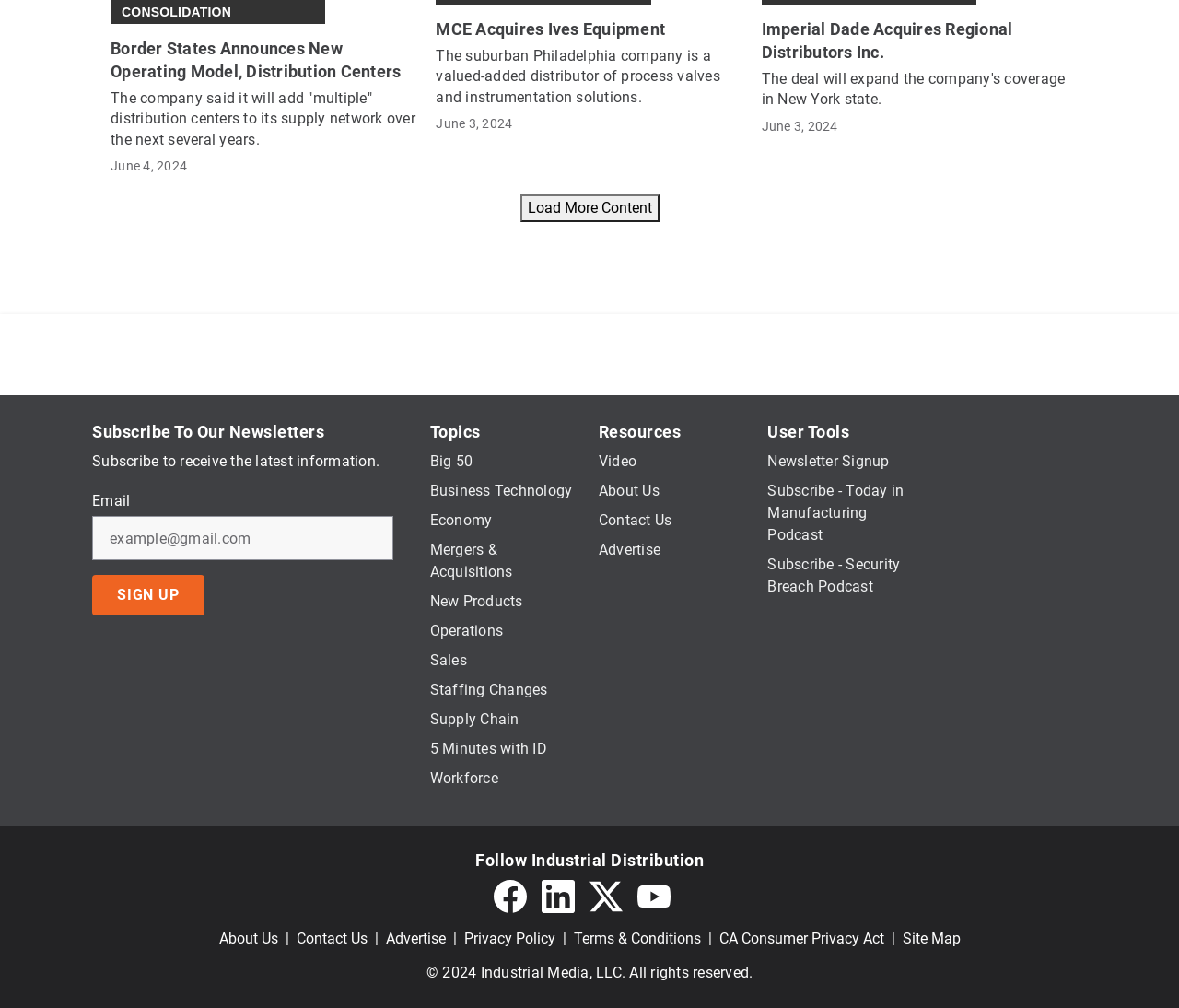Extract the bounding box coordinates for the HTML element that matches this description: "Newsletter Signup". The coordinates should be four float numbers between 0 and 1, i.e., [left, top, right, bottom].

[0.651, 0.449, 0.754, 0.466]